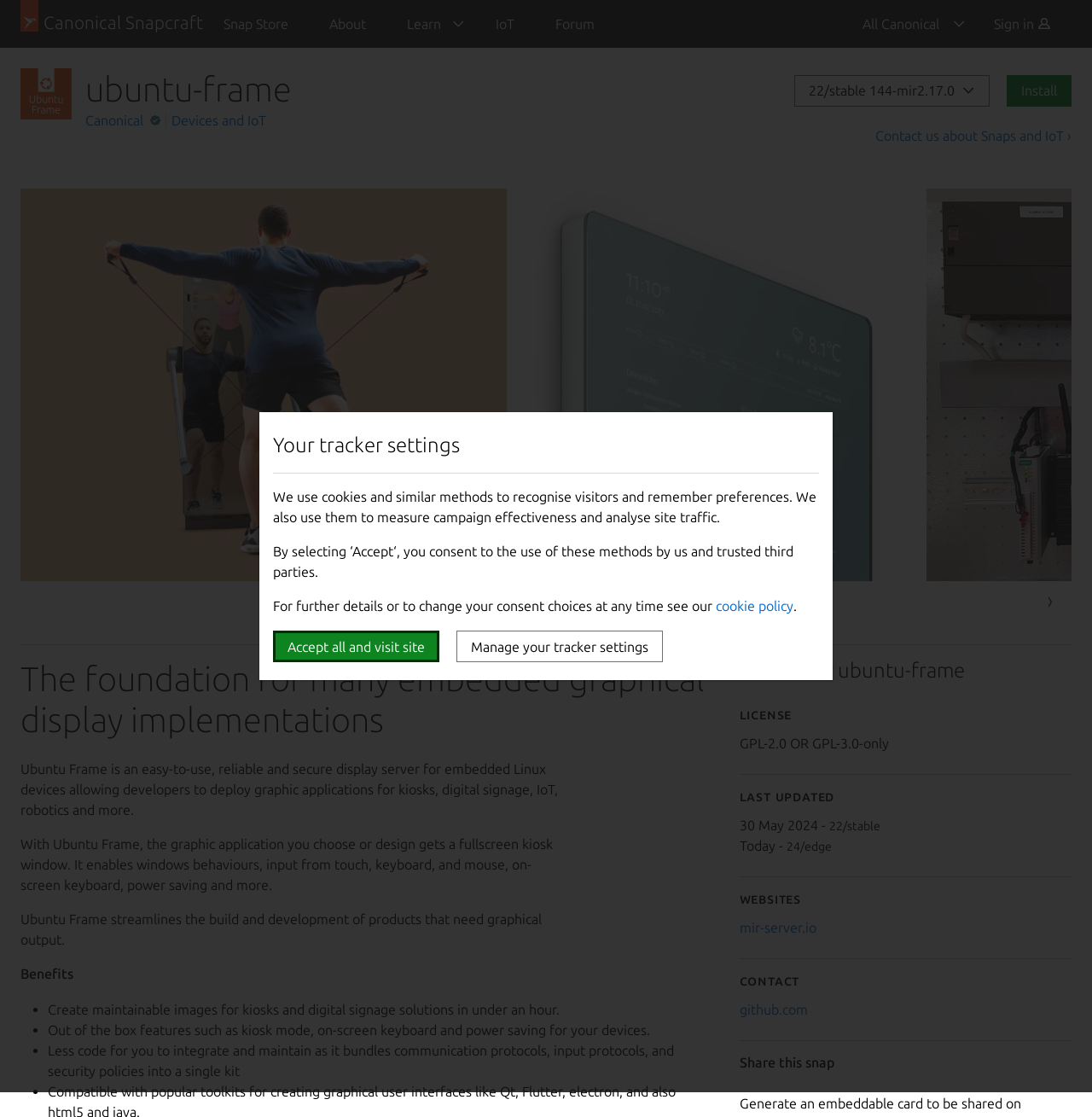Identify the bounding box coordinates of the clickable region to carry out the given instruction: "Go to the 'Learn' page".

[0.354, 0.0, 0.435, 0.043]